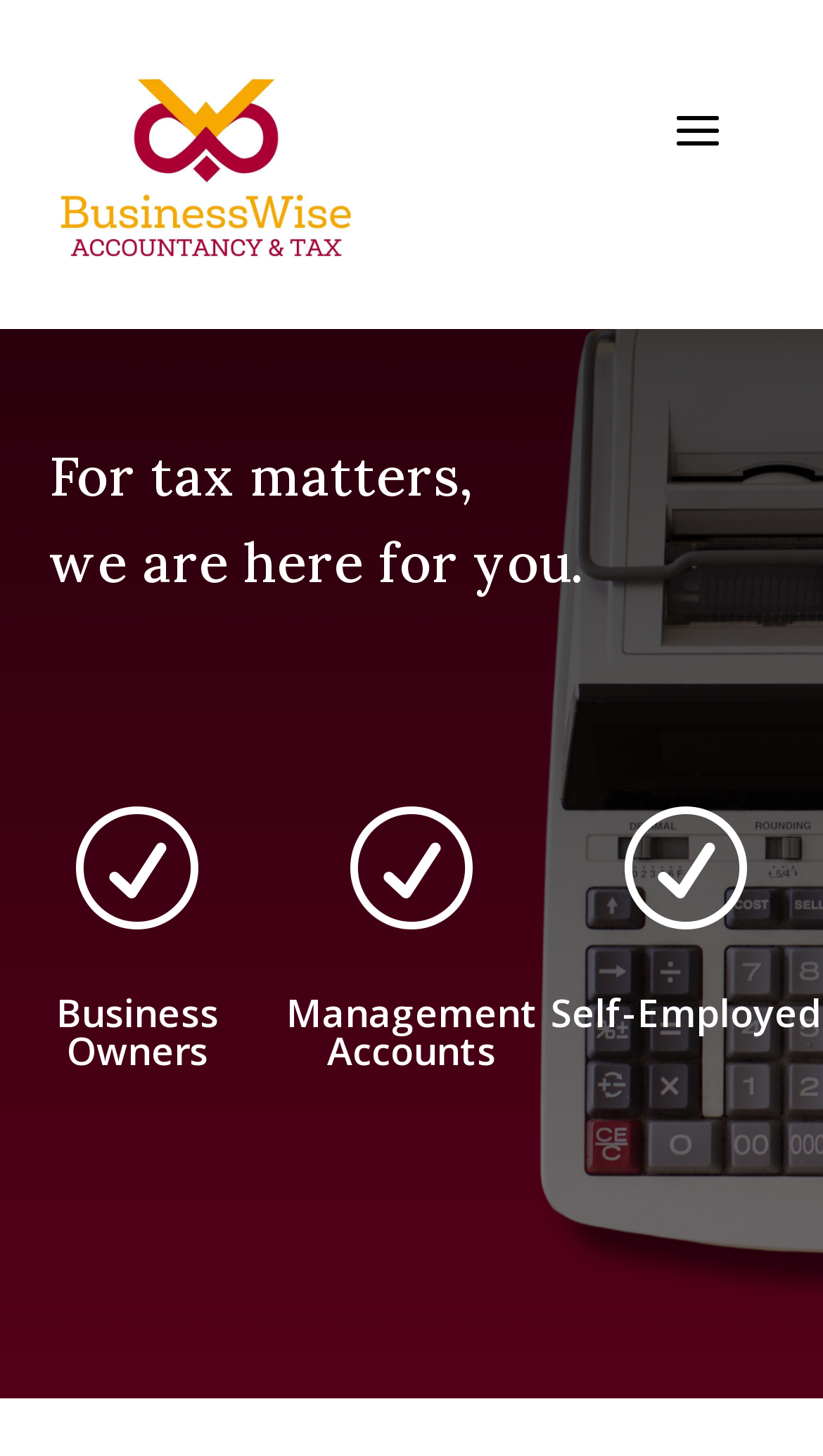Give a one-word or phrase response to the following question: What is the first phrase on the webpage?

For tax matters,